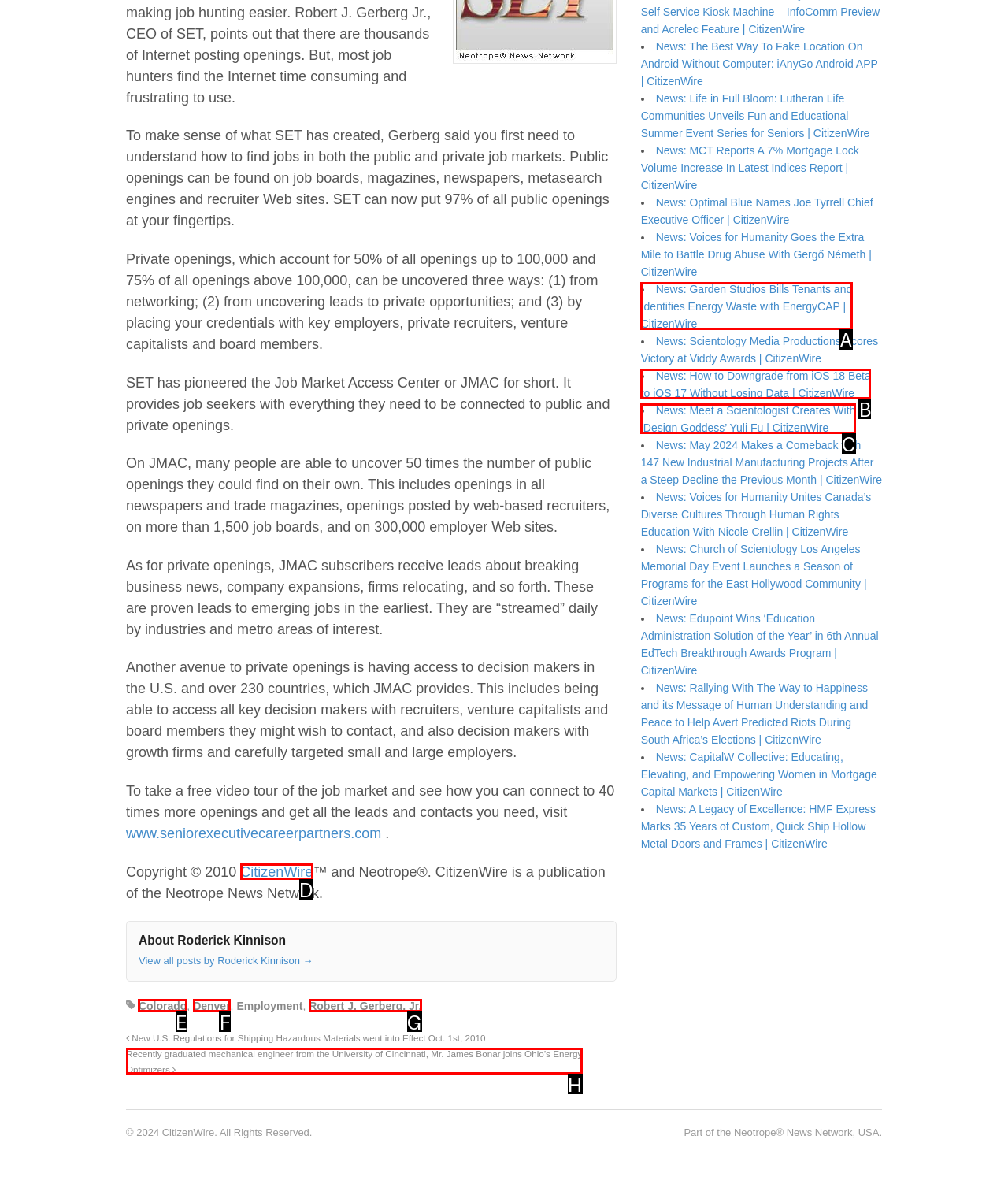Select the appropriate option that fits: Robert J. Gerberg, Jr.
Reply with the letter of the correct choice.

G